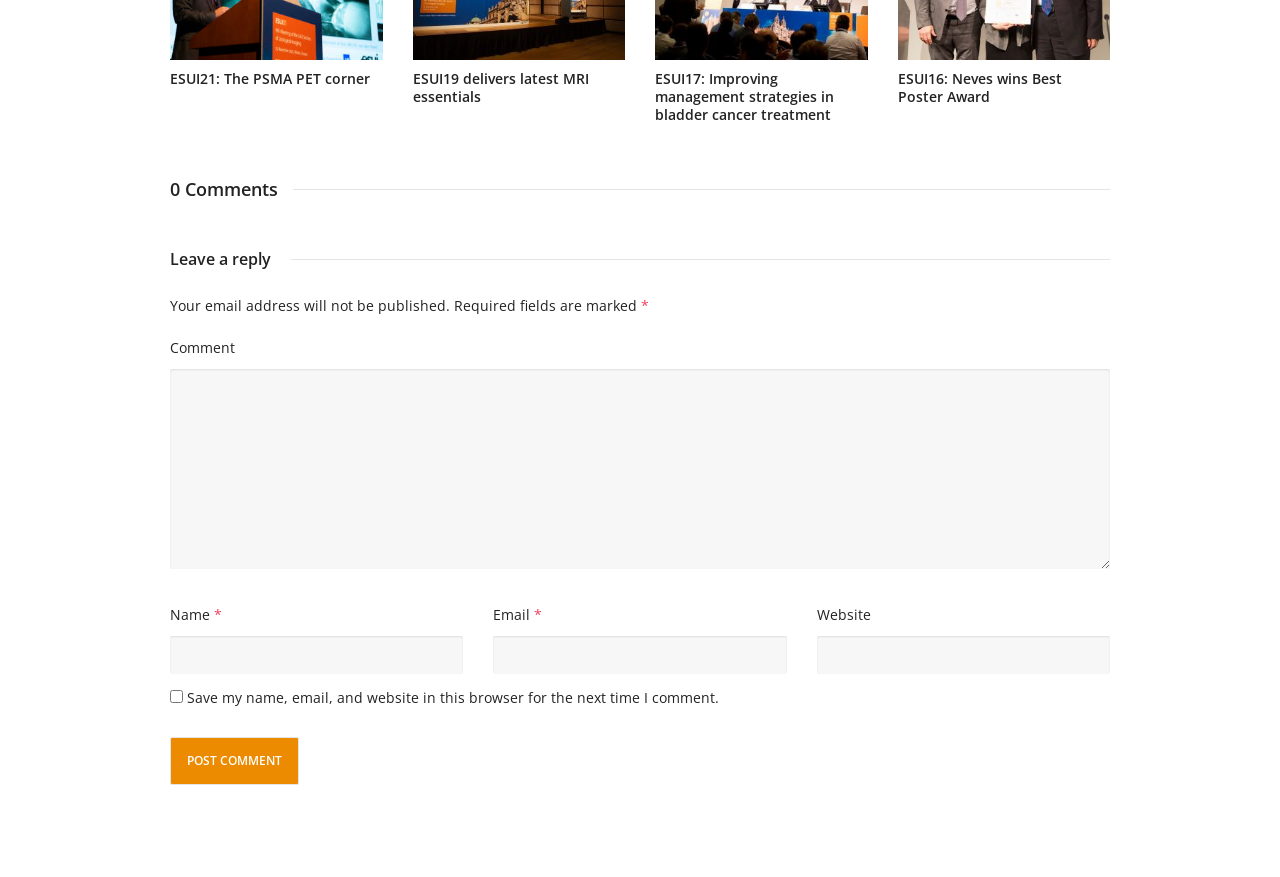Where is the comment section located?
Please provide a comprehensive answer based on the information in the image.

I analyzed the bounding box coordinates of the elements and found that the comment section elements, such as the 'Leave a reply' heading and the 'Post comment' button, have y-coordinates that are larger than the other elements, indicating that they are located at the bottom of the page.